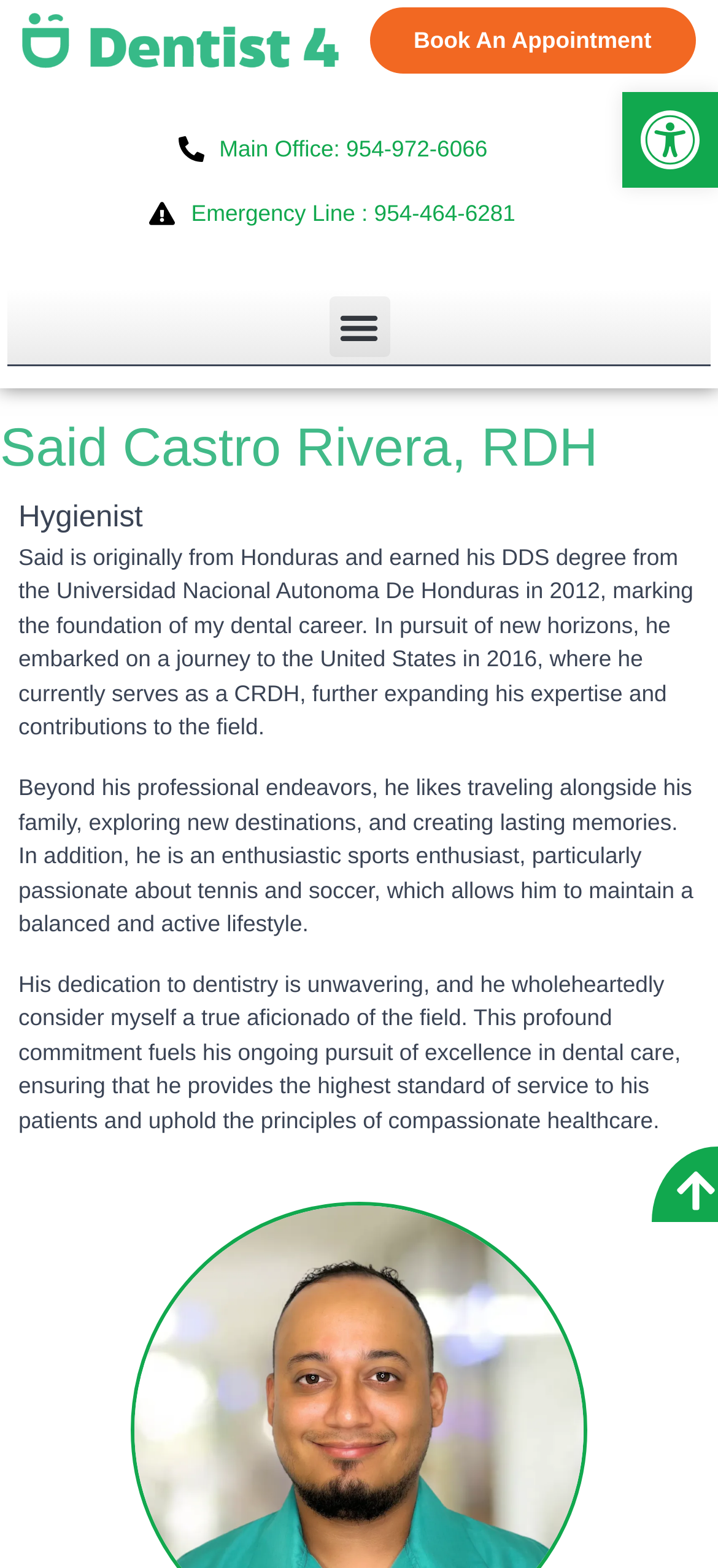Locate the bounding box for the described UI element: "Menu". Ensure the coordinates are four float numbers between 0 and 1, formatted as [left, top, right, bottom].

[0.458, 0.189, 0.542, 0.228]